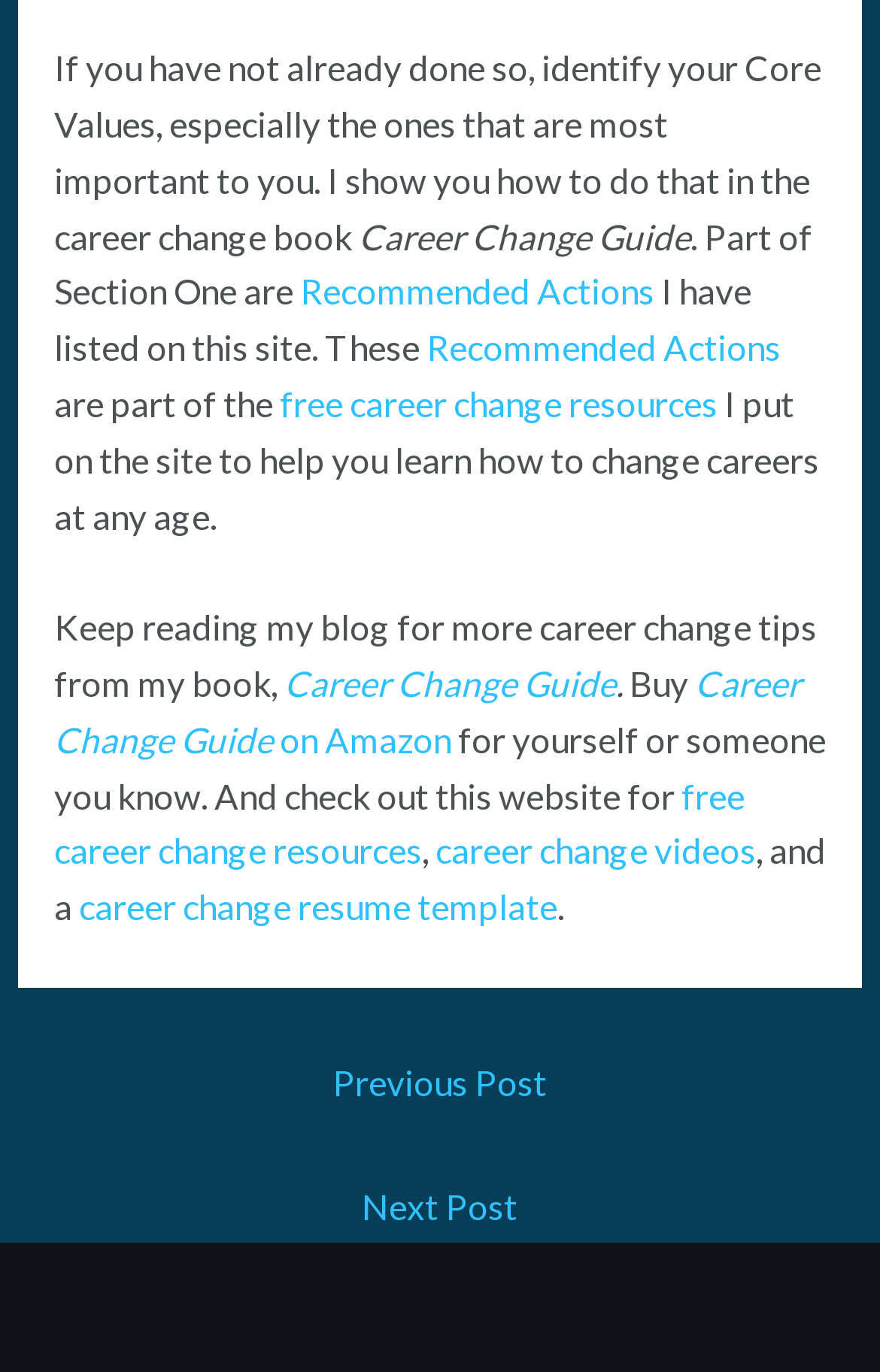Respond to the question with just a single word or phrase: 
What is recommended to do on this site?

Identify Core Values